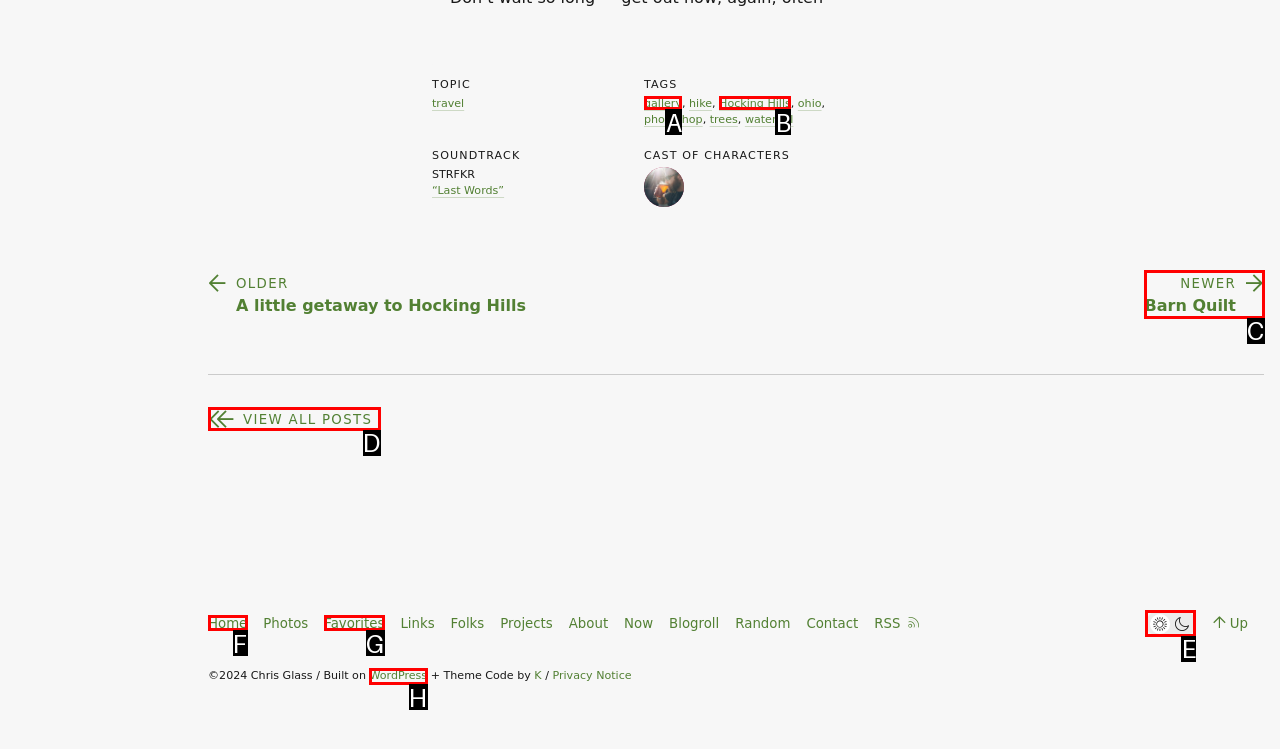Match the option to the description: parent_node: Up aria-label="Toggle Dark Mode"
State the letter of the correct option from the available choices.

E